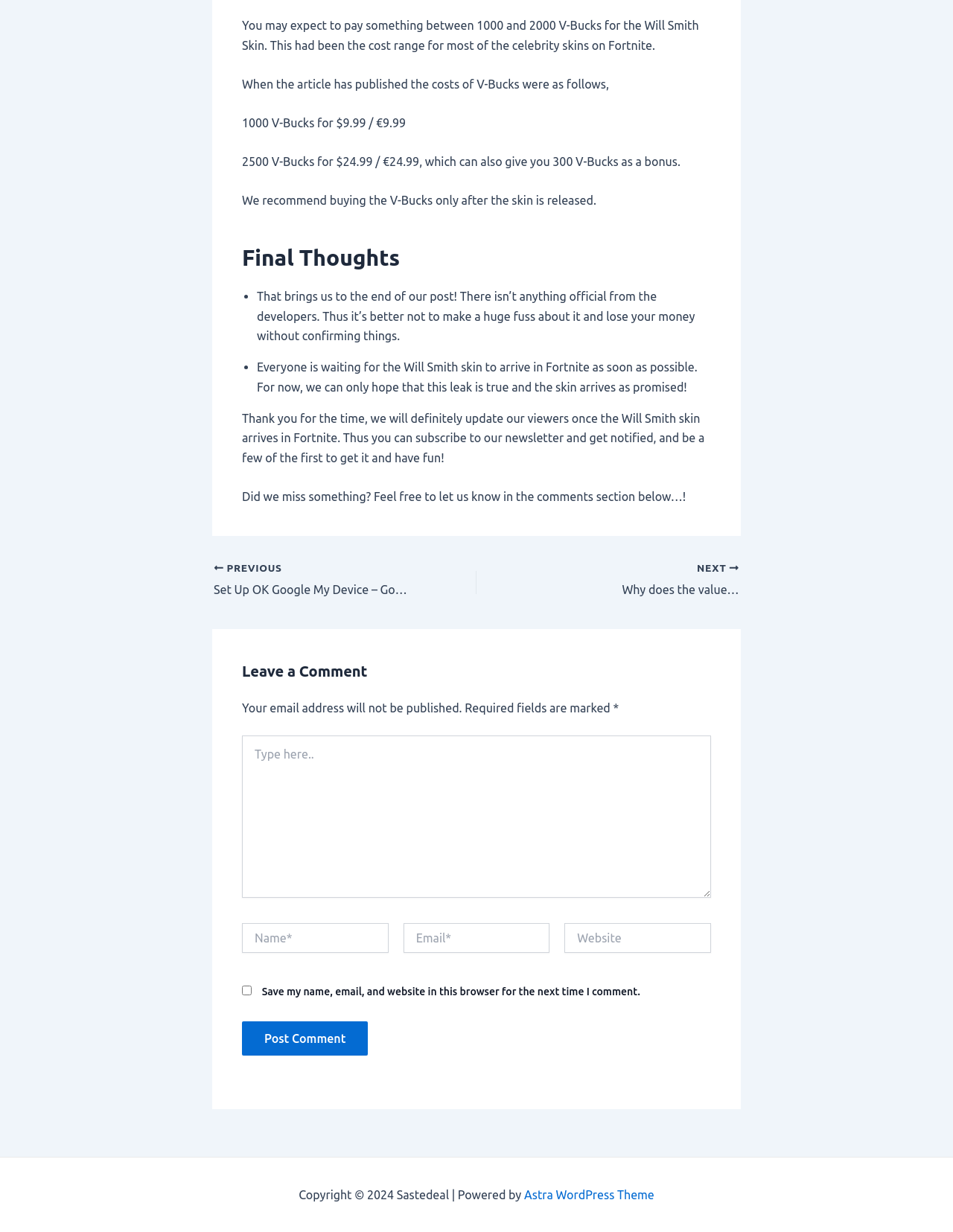Pinpoint the bounding box coordinates for the area that should be clicked to perform the following instruction: "Click the 'Post Comment' button".

[0.254, 0.829, 0.386, 0.857]